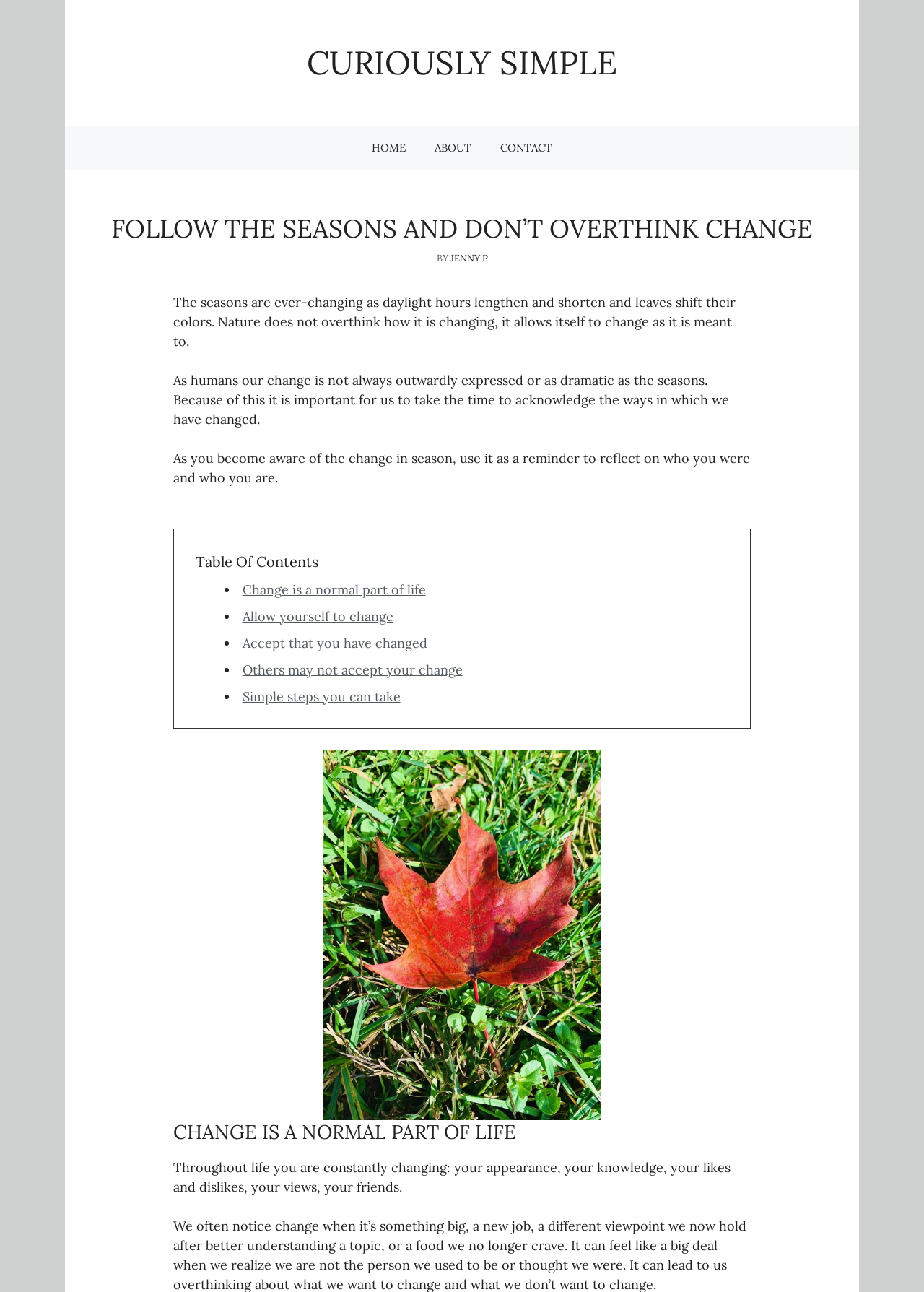Please answer the following question as detailed as possible based on the image: 
How many links are there in the navigation section?

In the navigation section, there are three links: 'HOME', 'ABOUT', and 'CONTACT'.